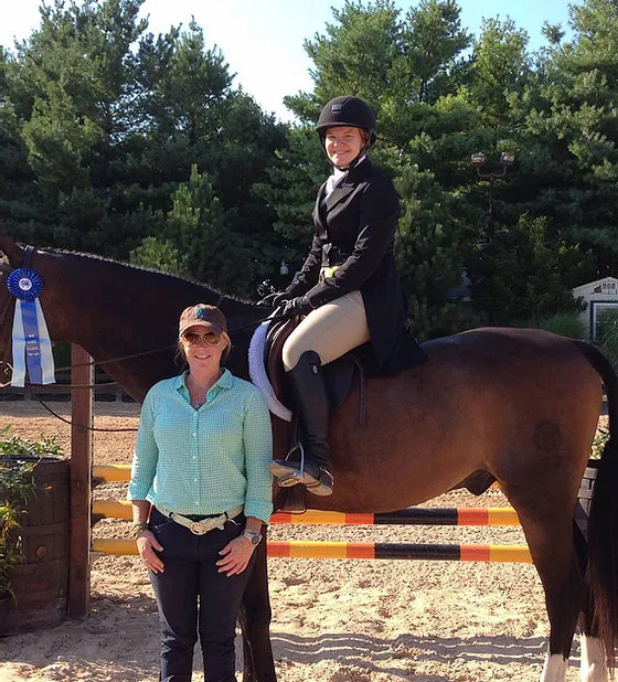Elaborate on the image by describing it in detail.

In this uplifting equestrian moment, a smiling trainer stands proudly beside a rider atop a beautiful horse. The rider, dressed in formal equestrian attire, exudes joy and confidence, highlighted by a blue ribbon pinned to her horse's bridle, symbolizing achievement in competition. The trainer, sporting a casual checkered shirt and a cap, appears to revel in the success of her client. Behind them, a picturesque background features lush green trees and a sandy arena, creating a warm and supportive atmosphere. The caption, "Grateful to have had her as my trainer," reflects the bond and appreciation between the two, epitomizing the spirit of teamwork and mentorship in the world of riding.